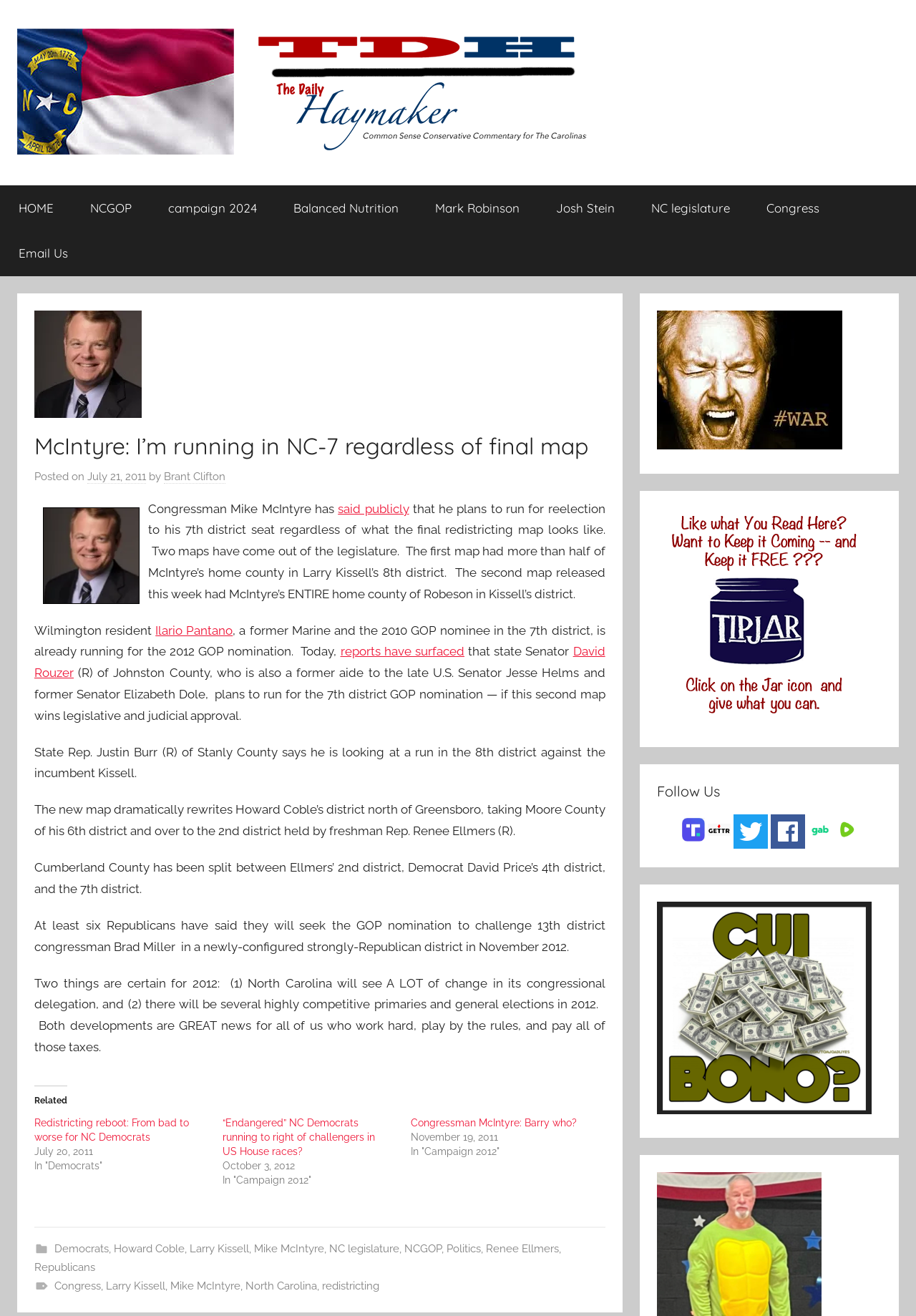Please specify the bounding box coordinates of the region to click in order to perform the following instruction: "Click on the 'Email Us' link".

[0.0, 0.175, 0.094, 0.21]